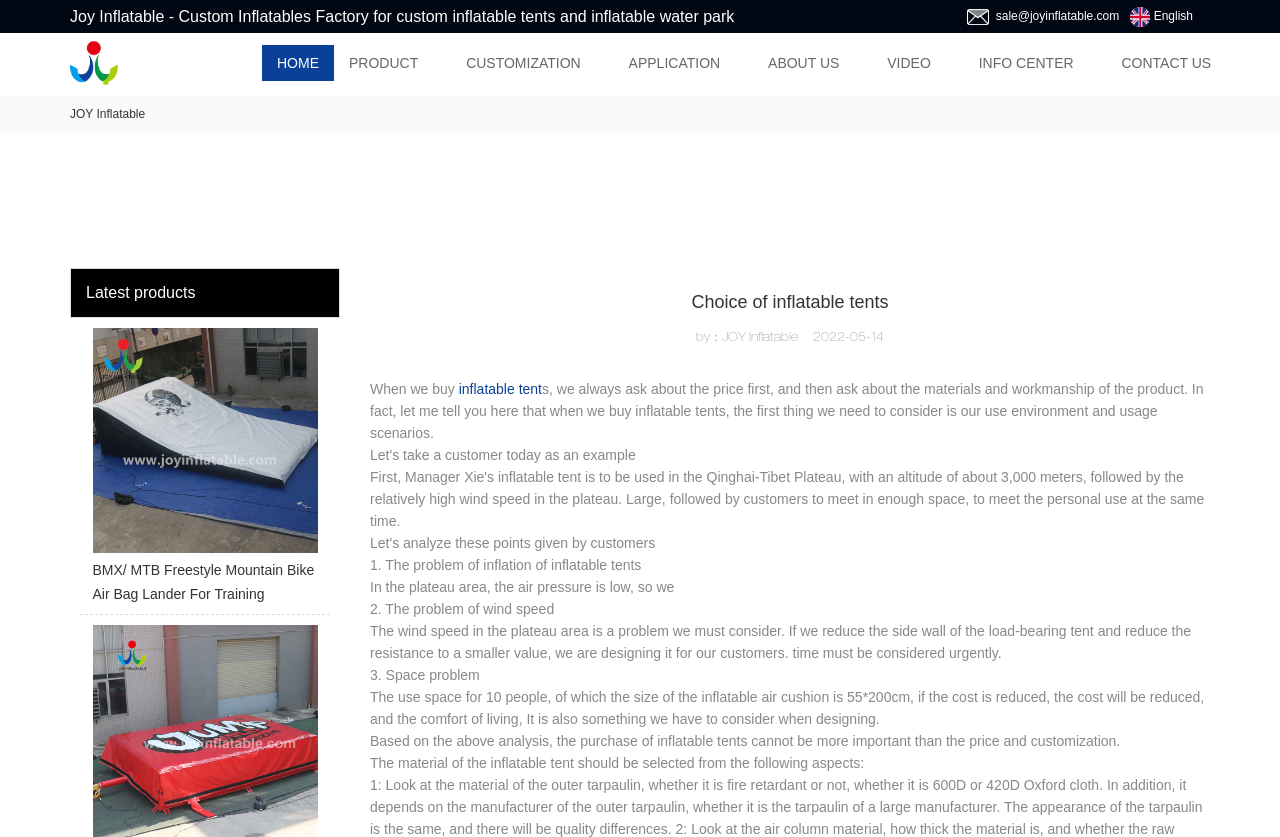Find the bounding box coordinates of the area that needs to be clicked in order to achieve the following instruction: "Click on NatMallExpo logo". The coordinates should be specified as four float numbers between 0 and 1, i.e., [left, top, right, bottom].

None